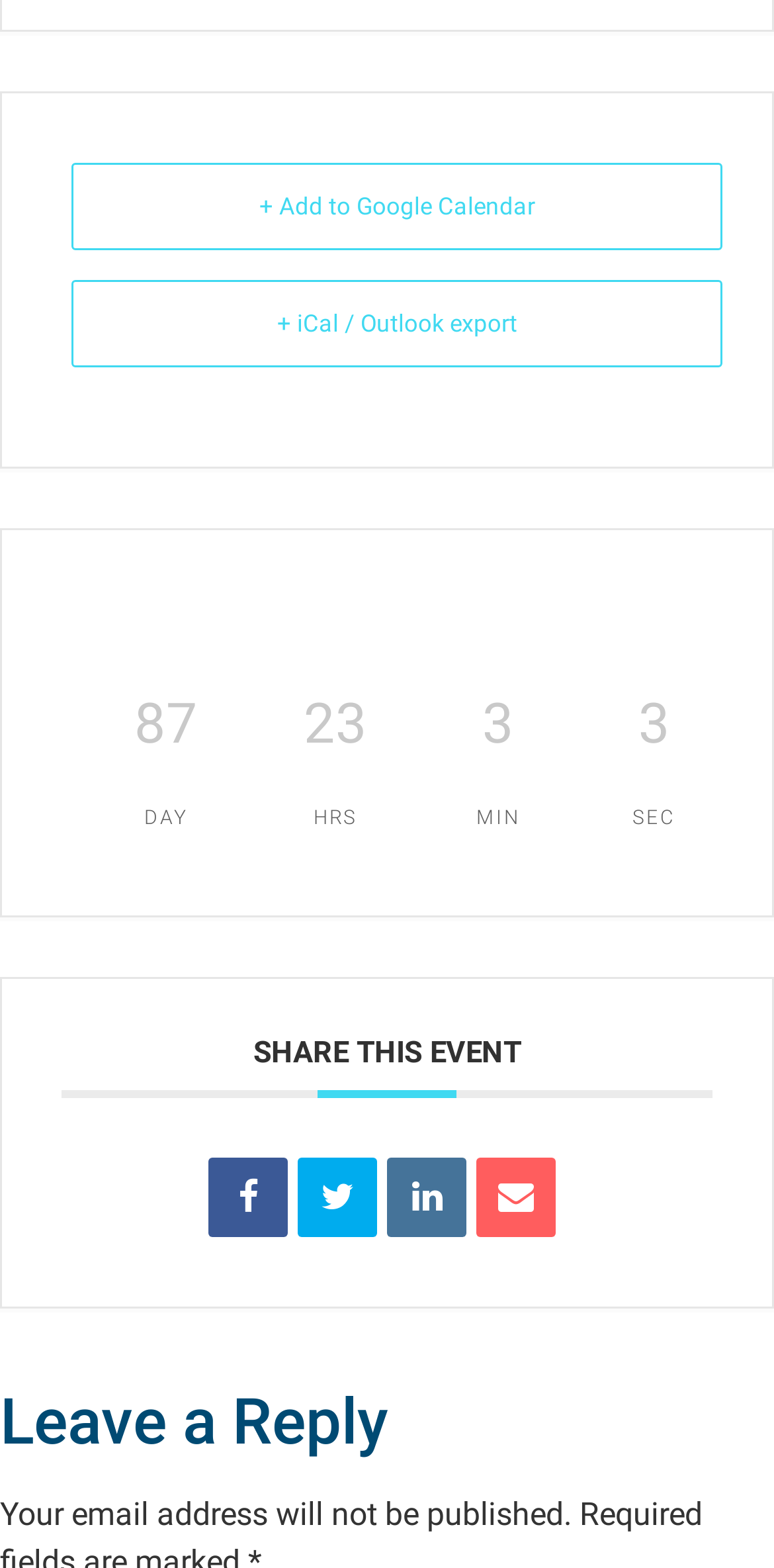Give a short answer to this question using one word or a phrase:
What is the function of the icons below 'SHARE THIS EVENT'?

Social media sharing